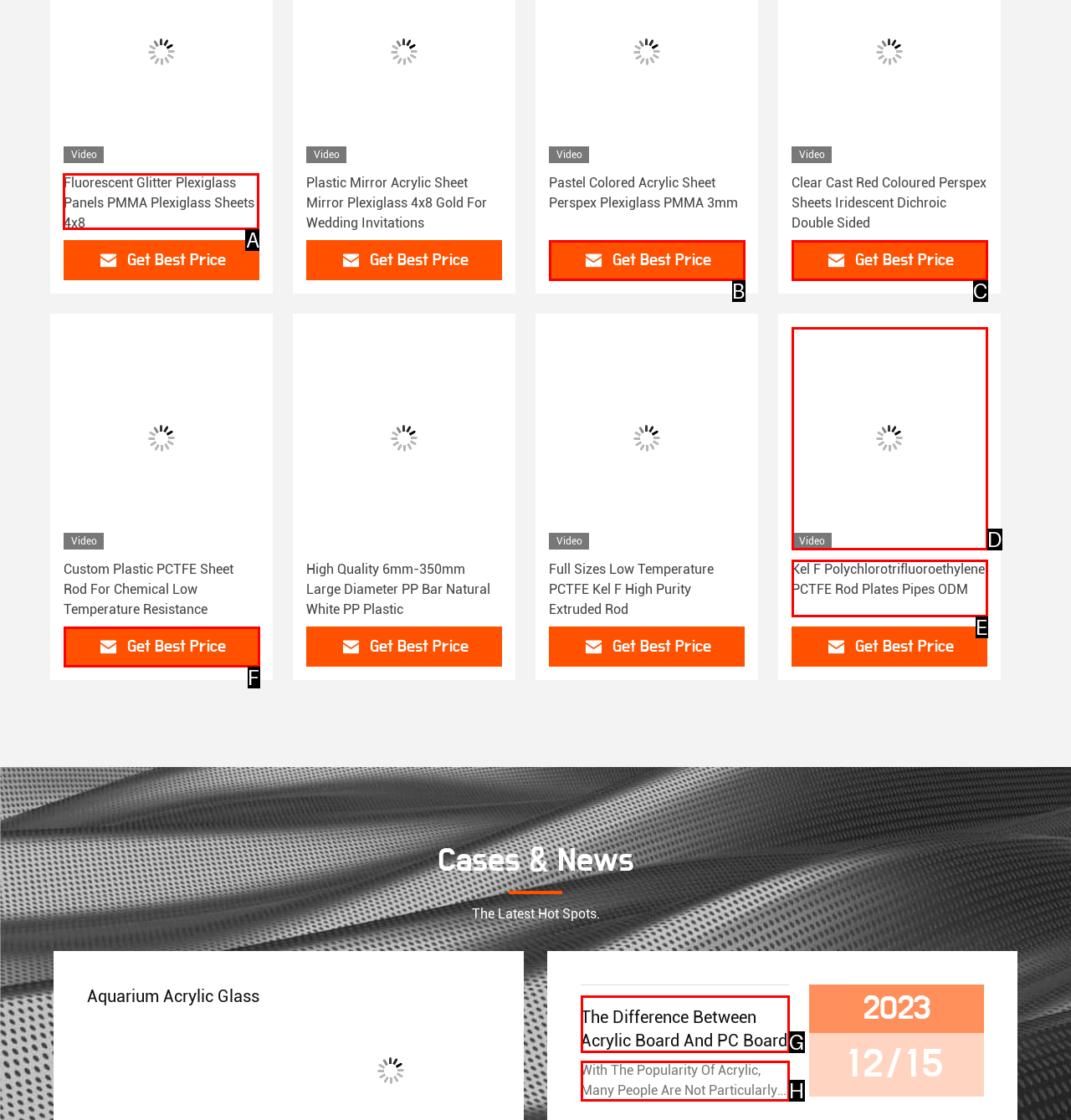Find the appropriate UI element to complete the task: Click on the 'Fluorescent Glitter Plexiglass Panels PMMA Plexiglass Sheets 4x8' link. Indicate your choice by providing the letter of the element.

A